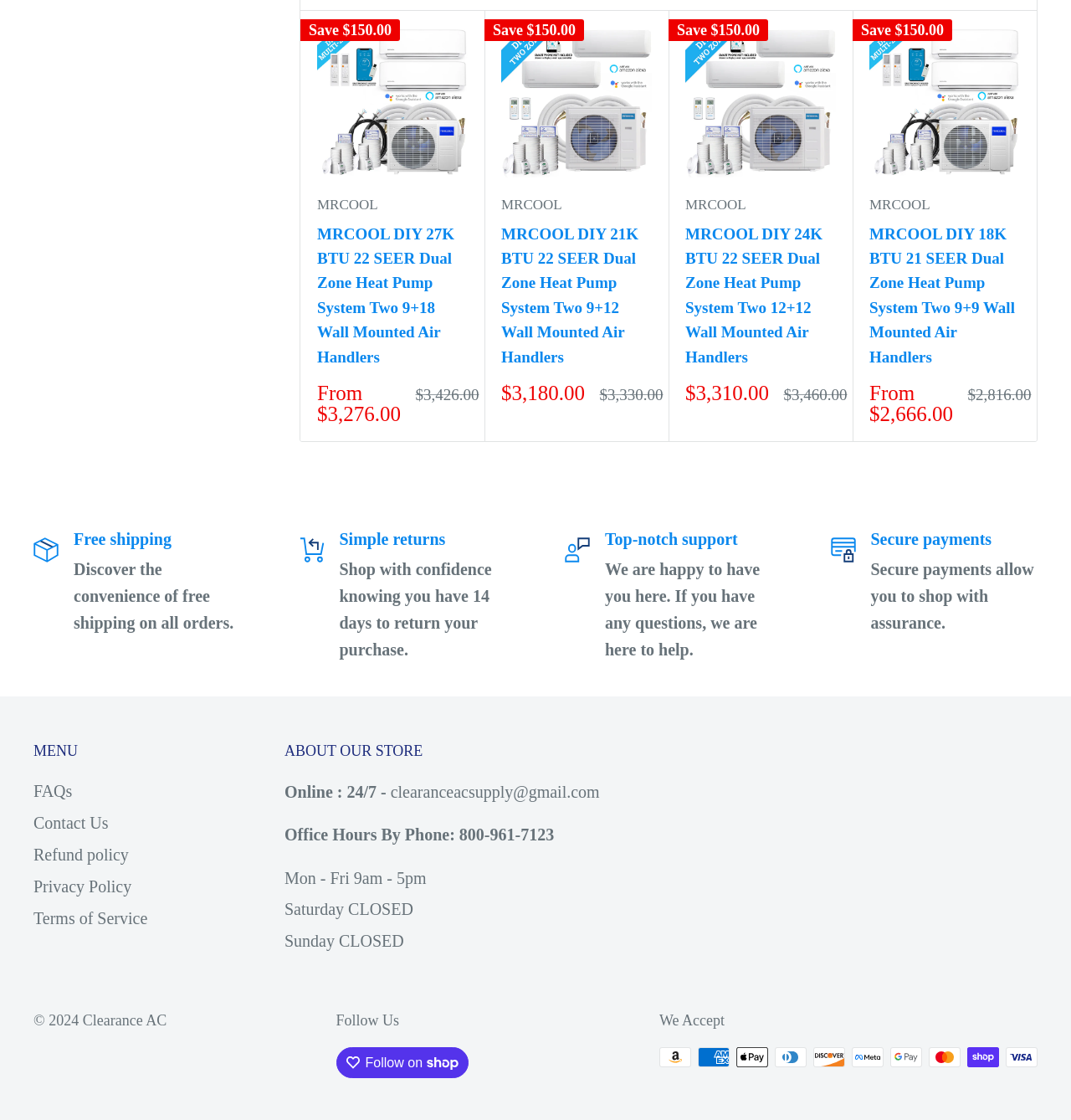Find the bounding box coordinates of the element to click in order to complete this instruction: "Contact 'MRCOOL'". The bounding box coordinates must be four float numbers between 0 and 1, denoted as [left, top, right, bottom].

[0.296, 0.174, 0.437, 0.193]